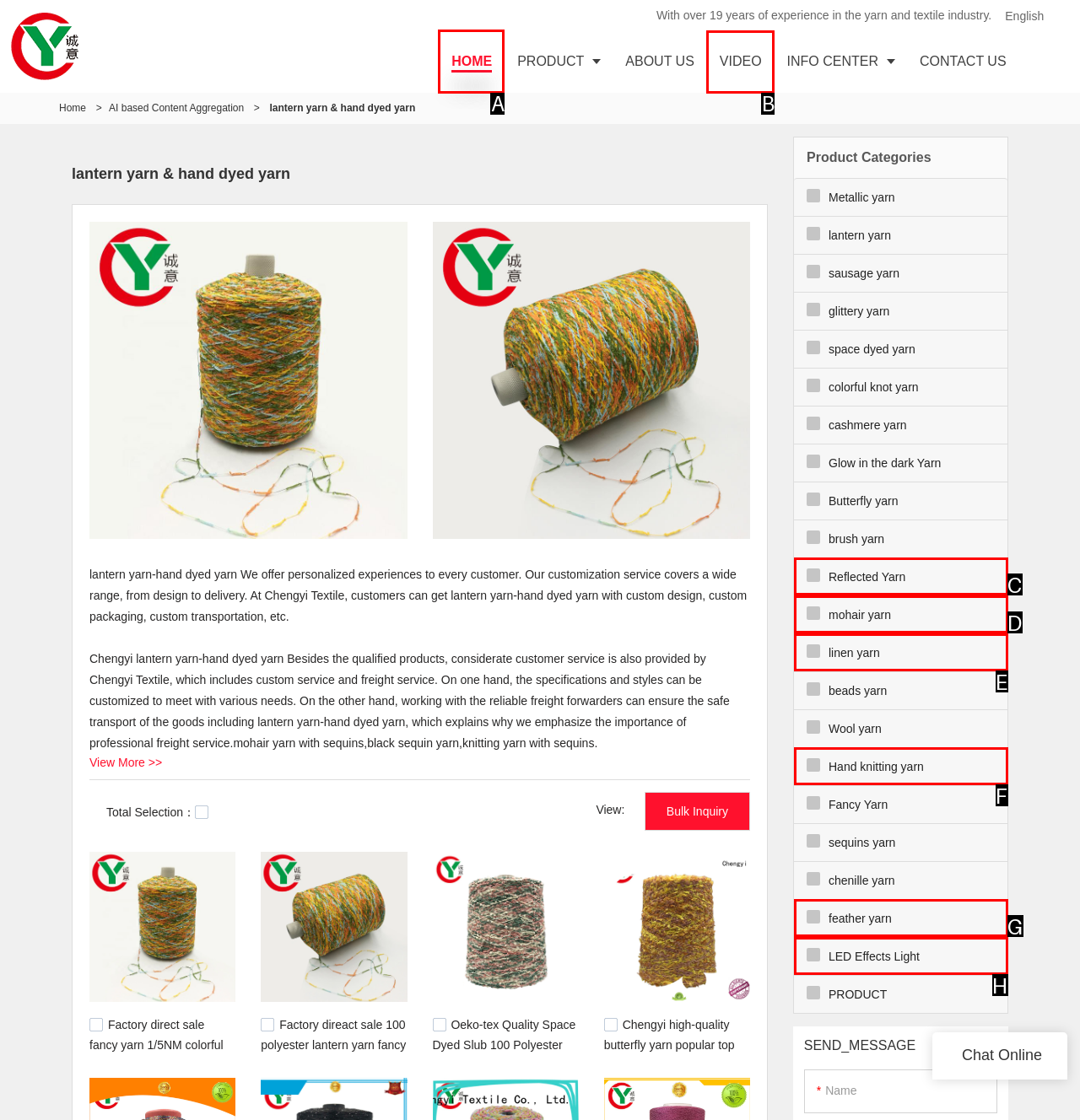Select the option I need to click to accomplish this task: Click on the 'HOME' link
Provide the letter of the selected choice from the given options.

A